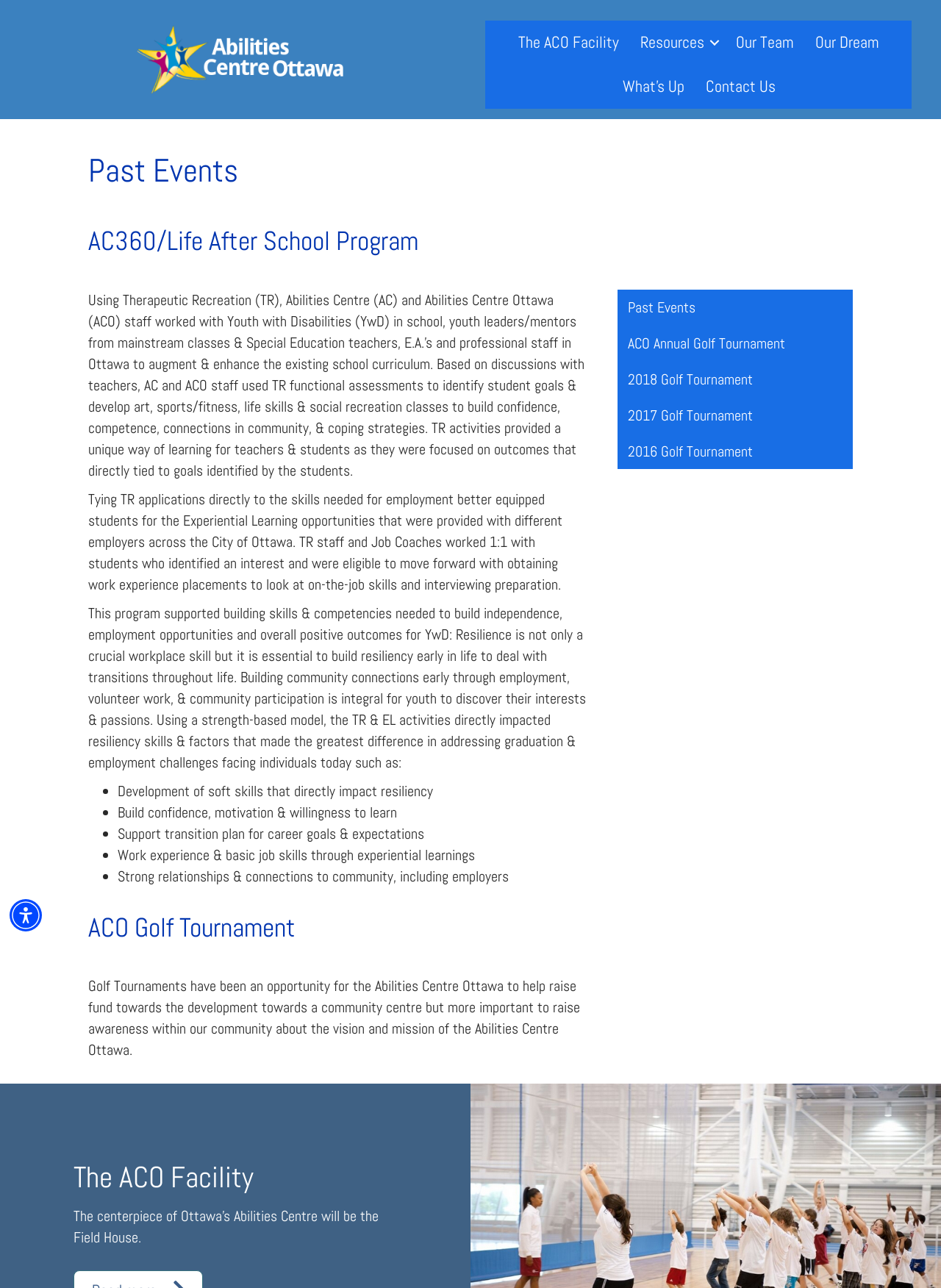Pinpoint the bounding box coordinates of the element you need to click to execute the following instruction: "View AC360/Life After School Program". The bounding box should be represented by four float numbers between 0 and 1, in the format [left, top, right, bottom].

[0.094, 0.173, 0.906, 0.202]